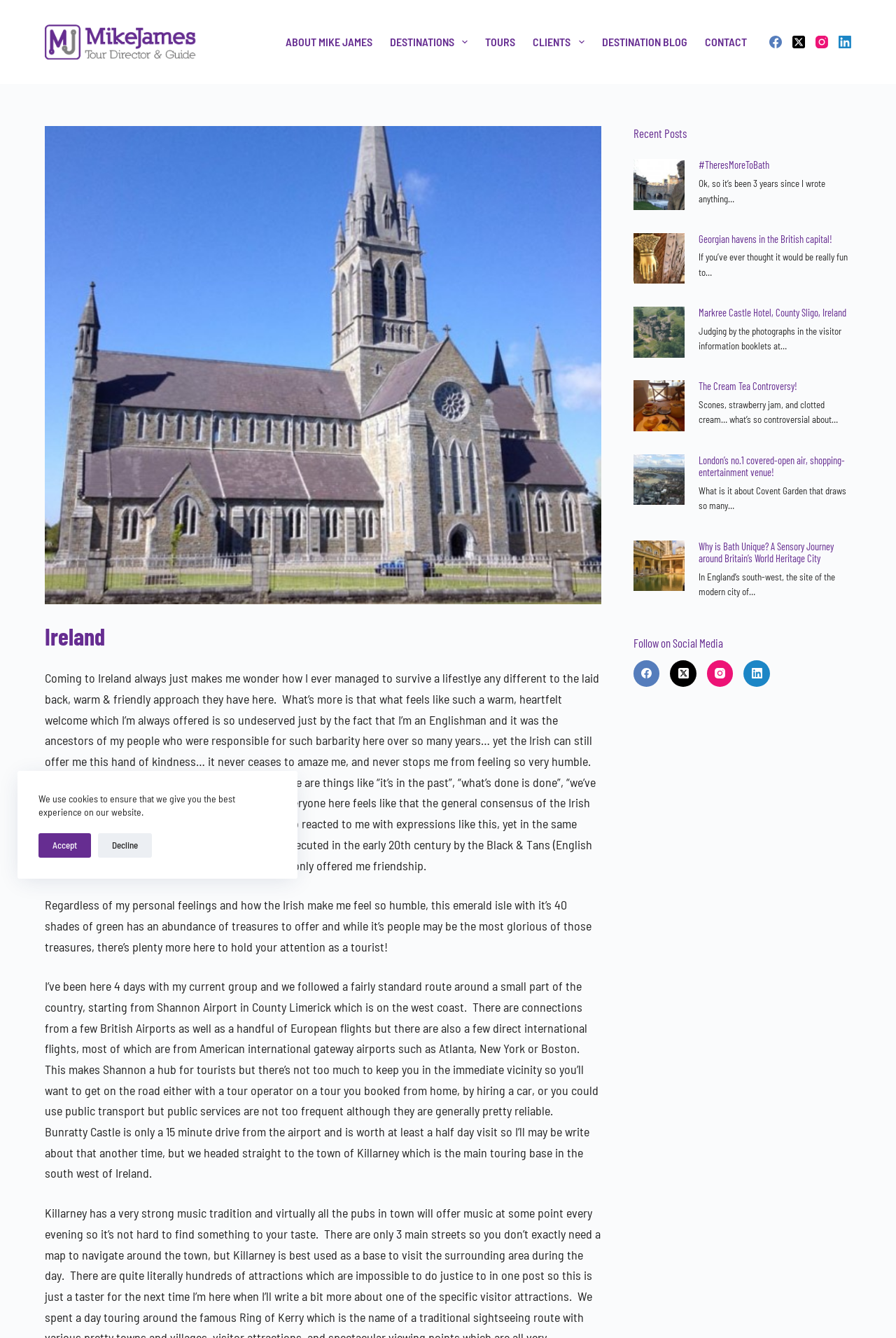Please pinpoint the bounding box coordinates for the region I should click to adhere to this instruction: "Read the article 'The future of manufacturing in CEE: Transitioning to a high-tech, added value era'".

None